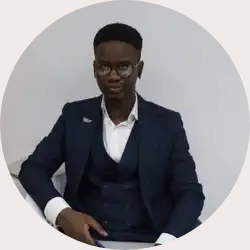Answer in one word or a short phrase: 
What color is Shalom's suit?

Navy